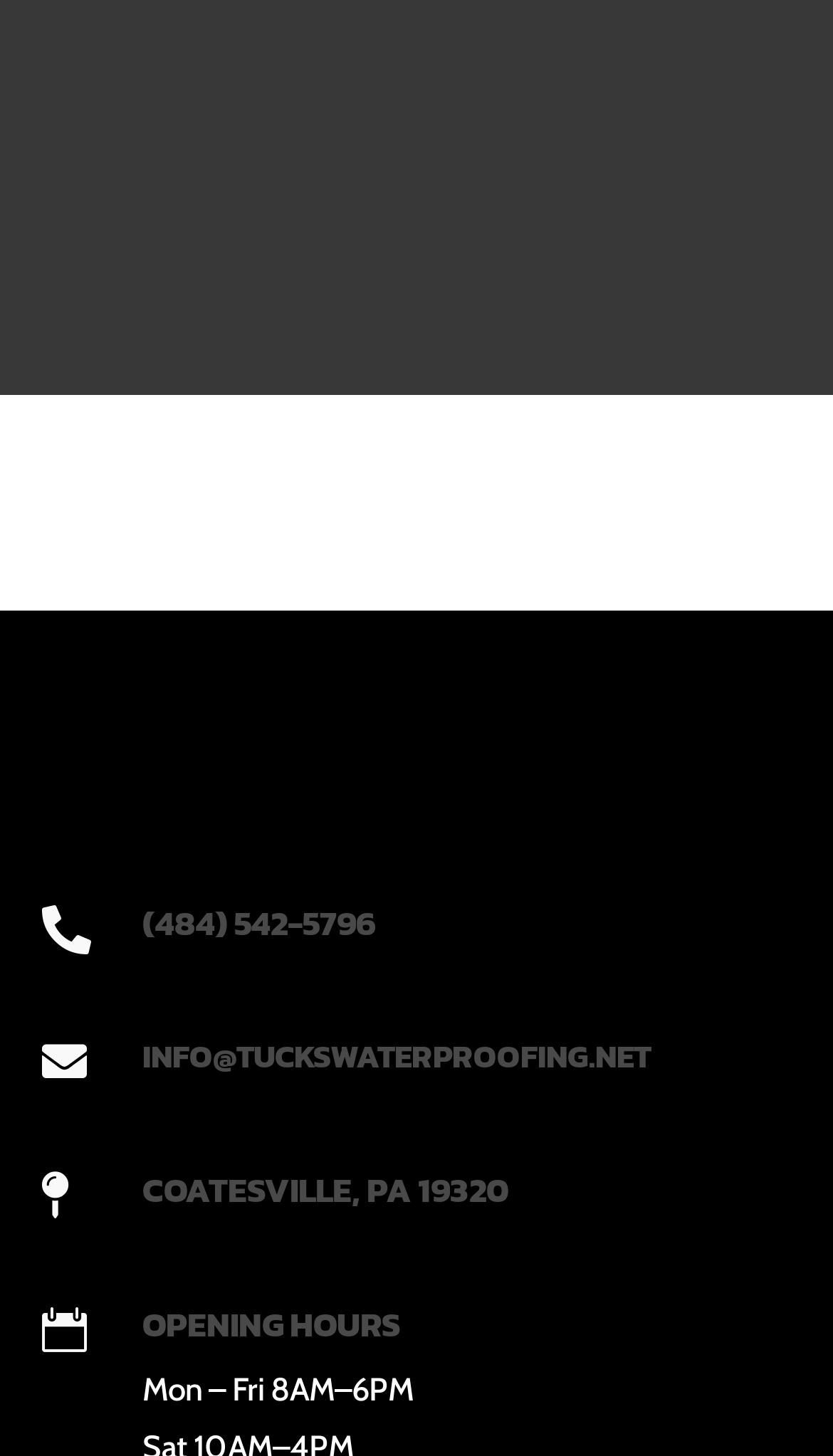From the element description Coatesville, PA 19320, predict the bounding box coordinates of the UI element. The coordinates must be specified in the format (top-left x, top-left y, bottom-right x, bottom-right y) and should be within the 0 to 1 range.

[0.171, 0.799, 0.612, 0.834]